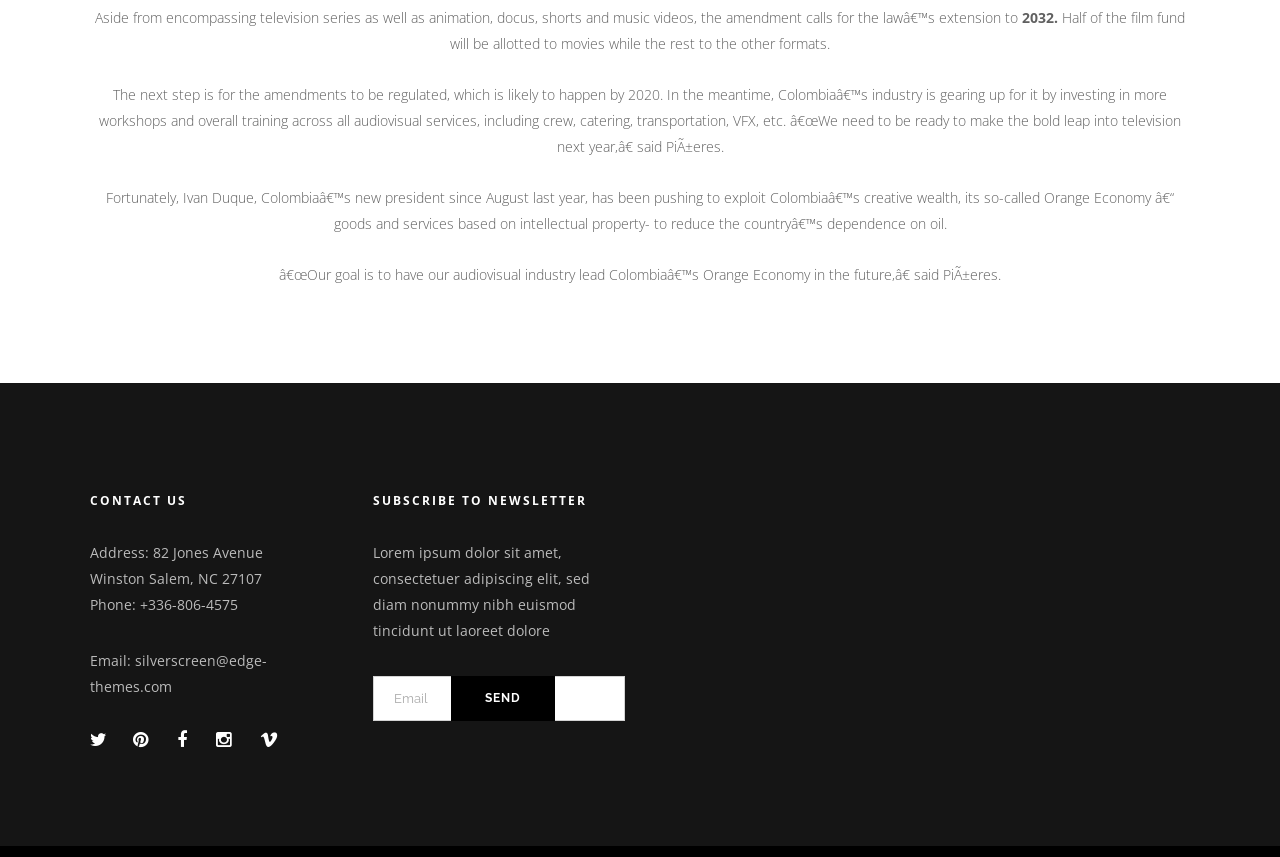Respond with a single word or phrase to the following question: What is the goal of Colombia's audiovisual industry?

Lead Orange Economy